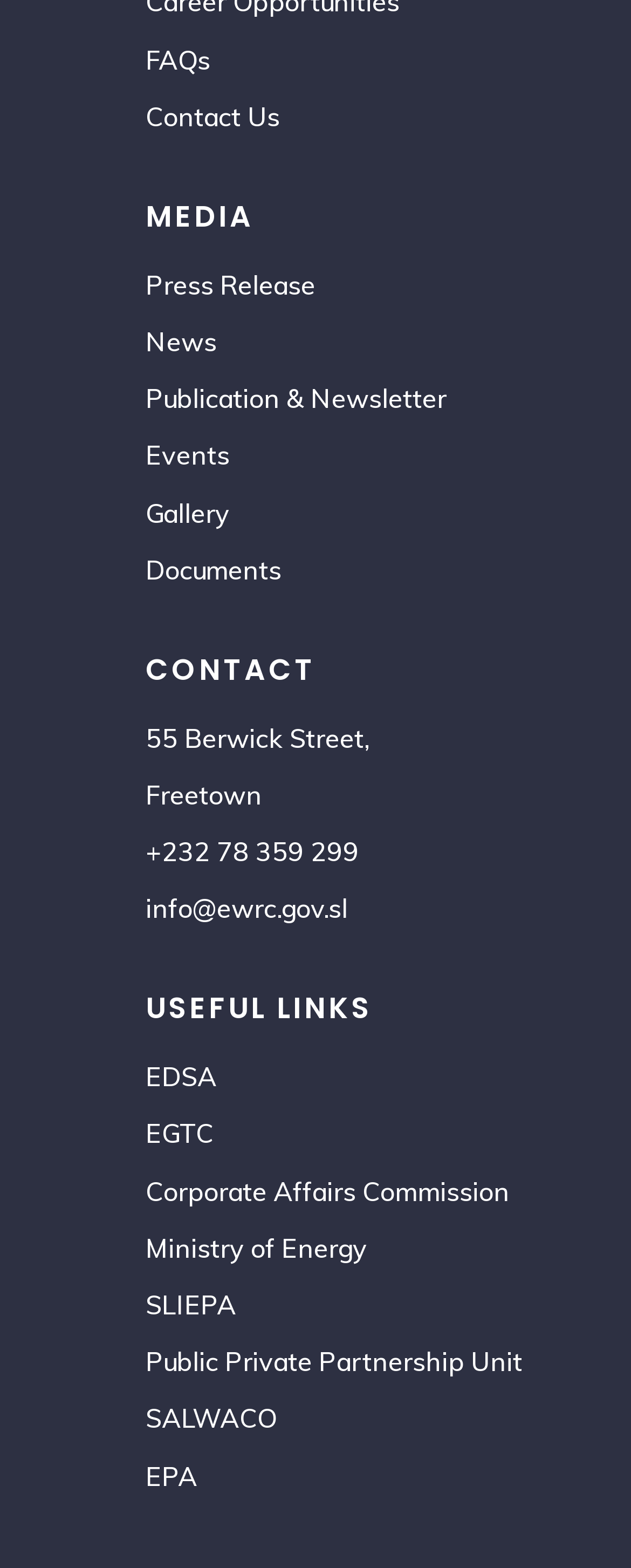Given the element description Publication & Newsletter, specify the bounding box coordinates of the corresponding UI element in the format (top-left x, top-left y, bottom-right x, bottom-right y). All values must be between 0 and 1.

[0.231, 0.244, 0.708, 0.264]